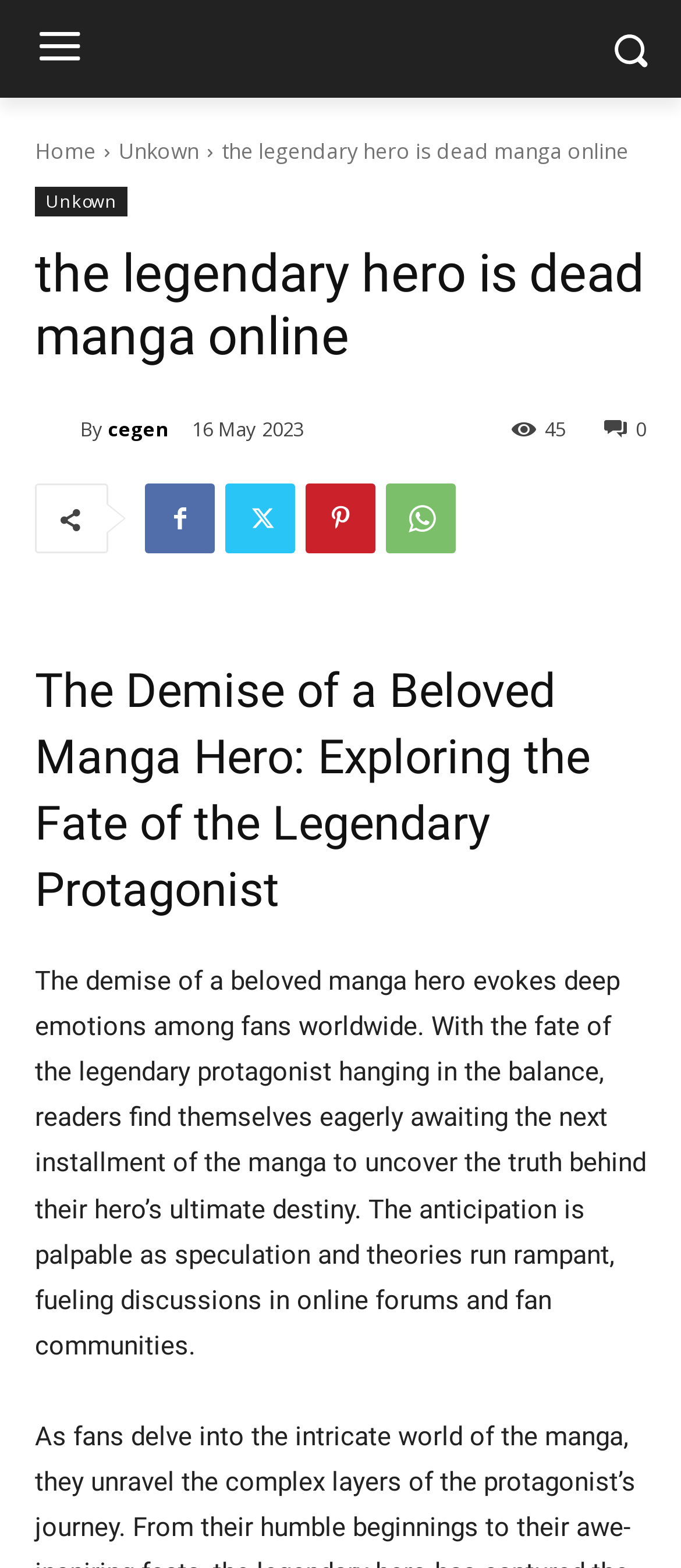Please provide the bounding box coordinates in the format (top-left x, top-left y, bottom-right x, bottom-right y). Remember, all values are floating point numbers between 0 and 1. What is the bounding box coordinate of the region described as: Unkown

[0.051, 0.119, 0.187, 0.138]